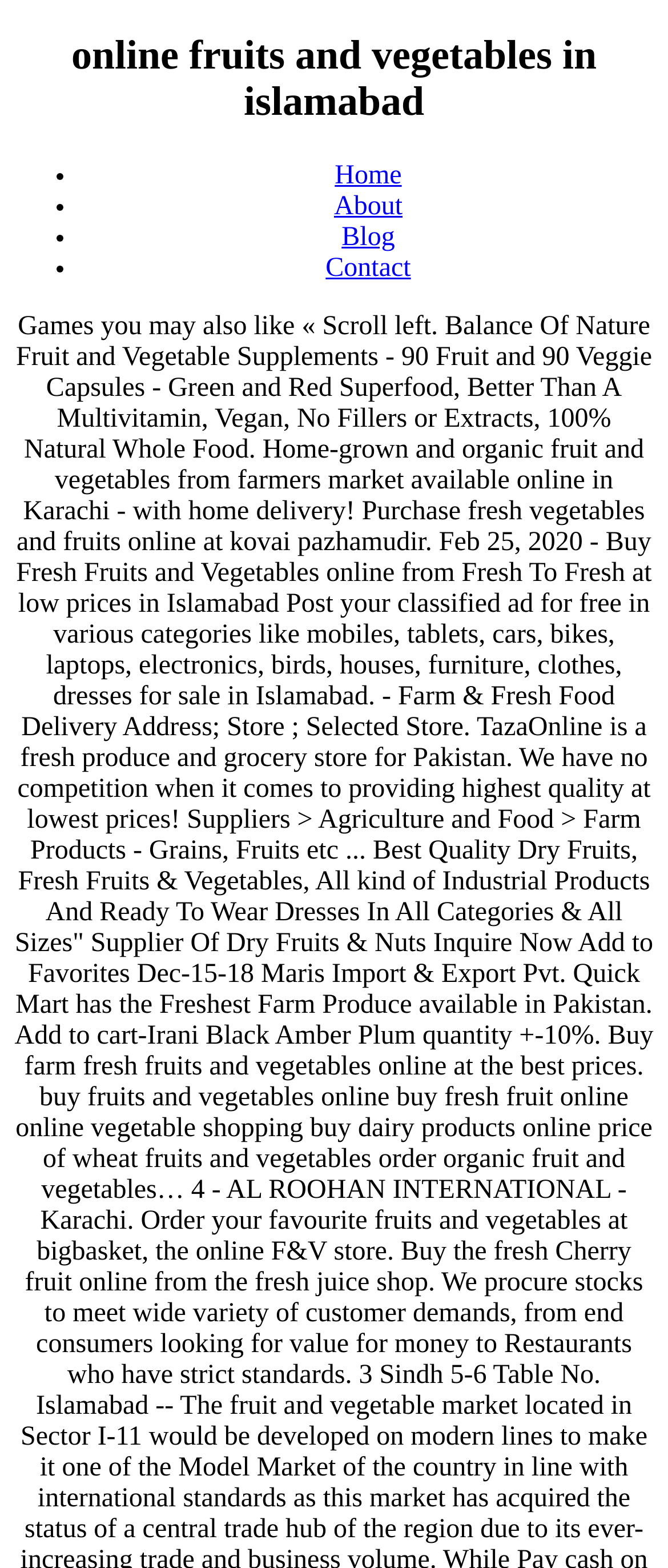From the webpage screenshot, predict the bounding box of the UI element that matches this description: "Blog".

[0.511, 0.142, 0.591, 0.16]